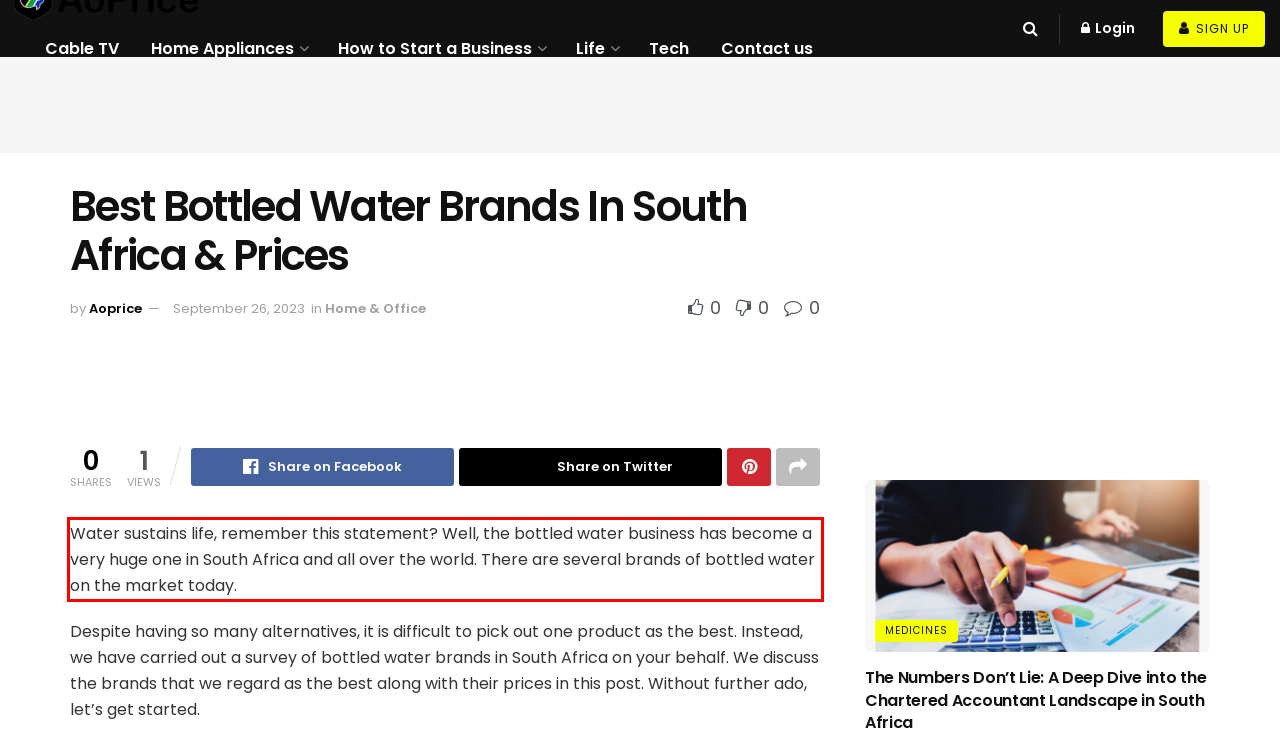Analyze the screenshot of a webpage where a red rectangle is bounding a UI element. Extract and generate the text content within this red bounding box.

Water sustains life, remember this statement? Well, the bottled water business has become a very huge one in South Africa and all over the world. There are several brands of bottled water on the market today.